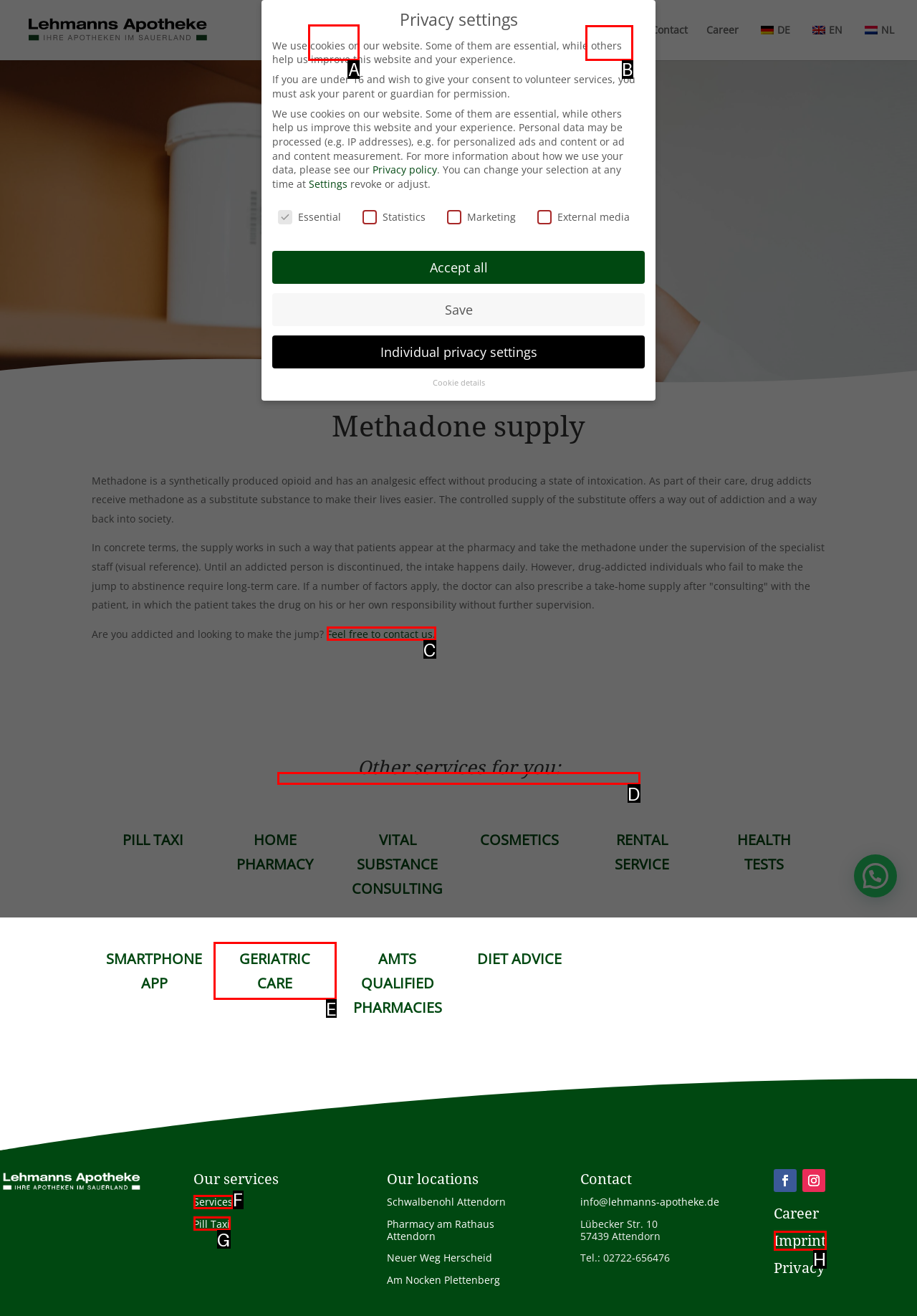Identify which HTML element should be clicked to fulfill this instruction: Visit the homepage Reply with the correct option's letter.

A